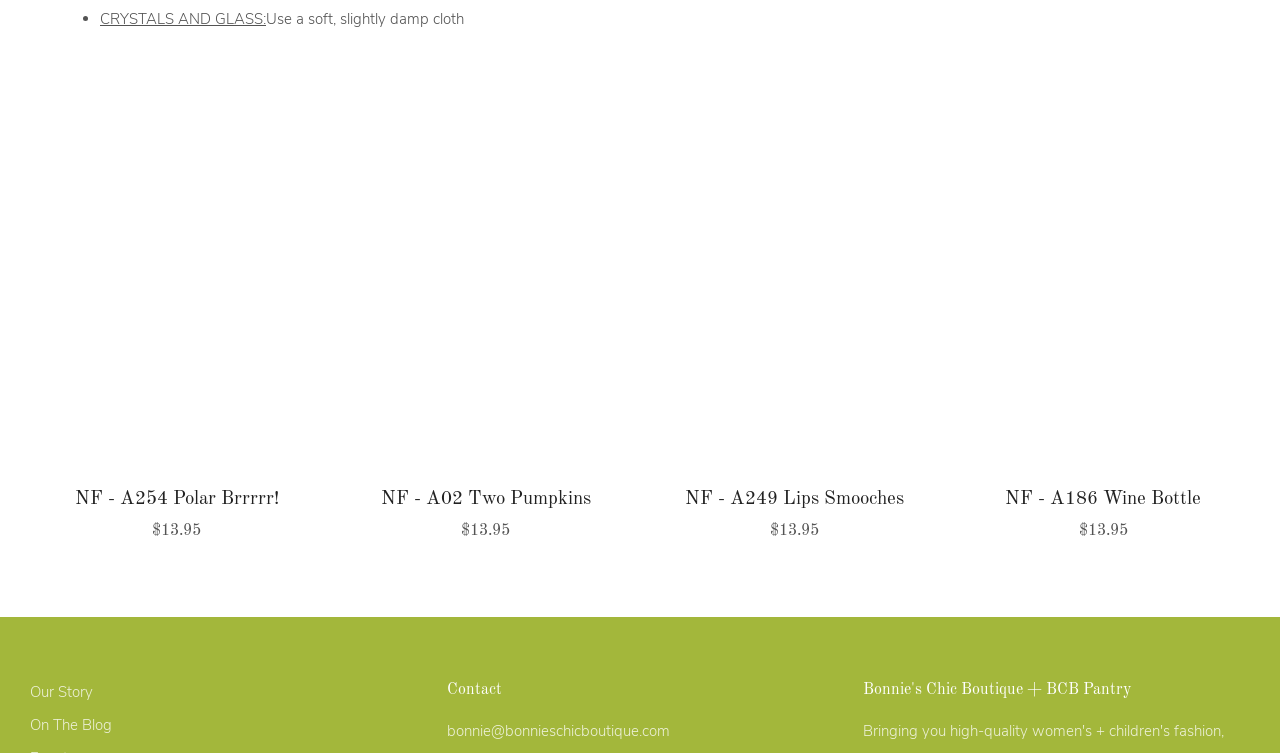Provide a one-word or short-phrase response to the question:
What is the name of the boutique?

Bonnie's Chic Boutique